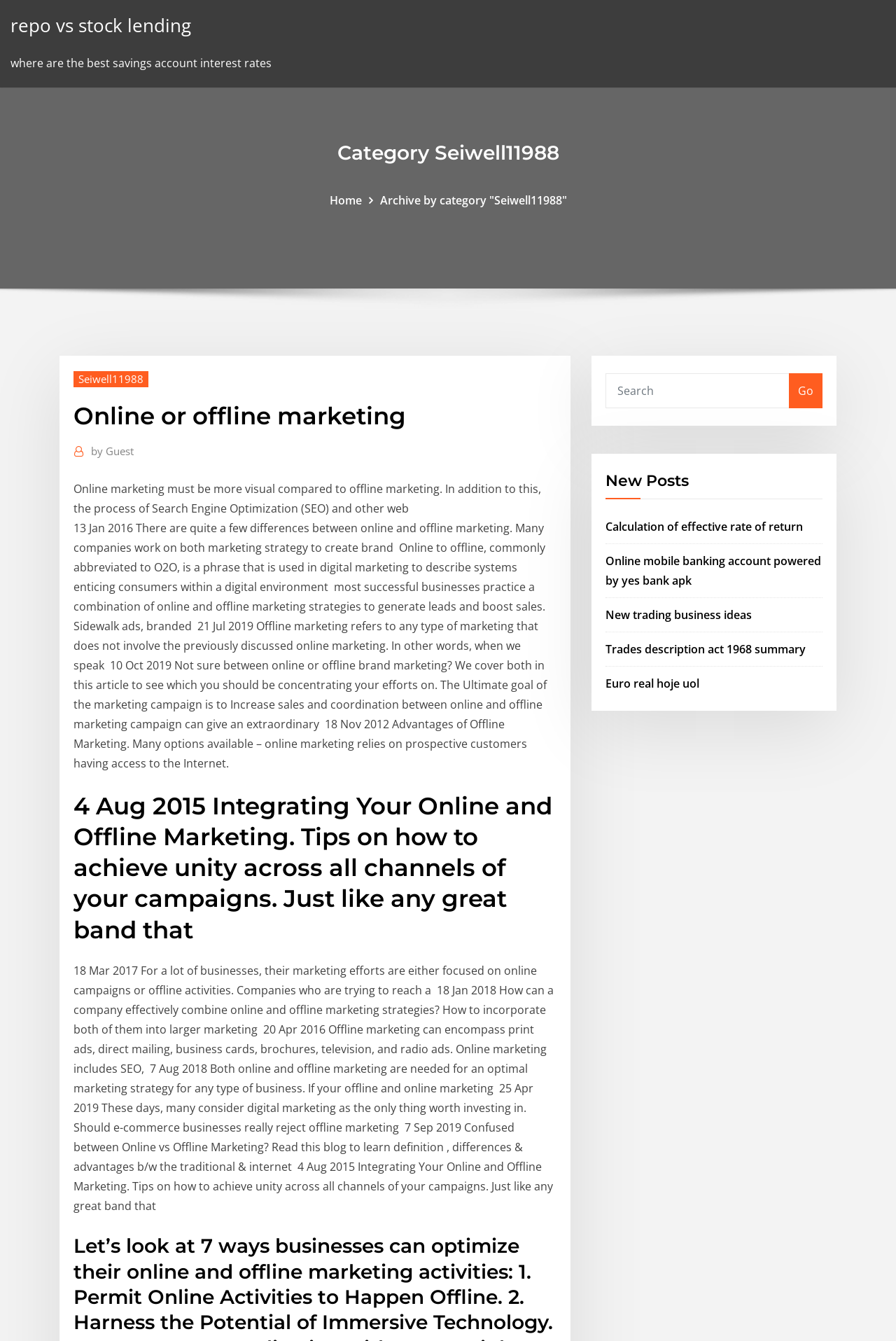Identify the bounding box for the UI element described as: "Trades description act 1968 summary". Ensure the coordinates are four float numbers between 0 and 1, formatted as [left, top, right, bottom].

[0.676, 0.478, 0.899, 0.49]